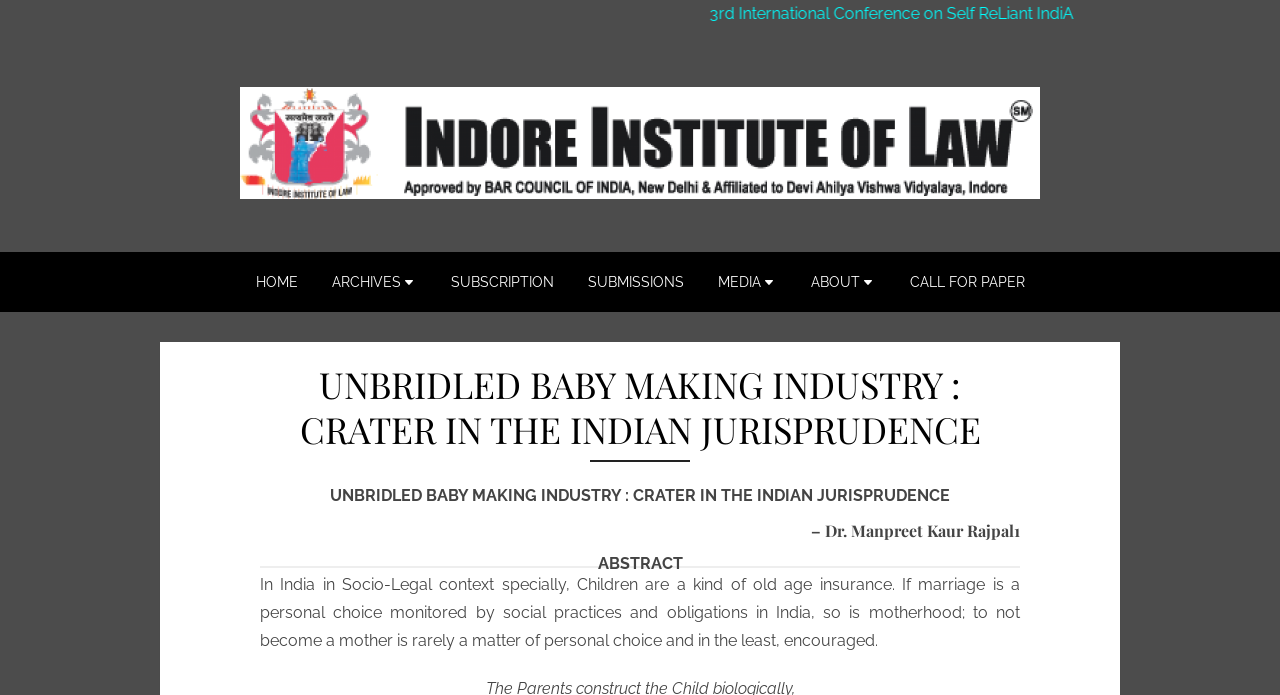Kindly provide the bounding box coordinates of the section you need to click on to fulfill the given instruction: "Go to the HOME page".

[0.188, 0.369, 0.244, 0.441]